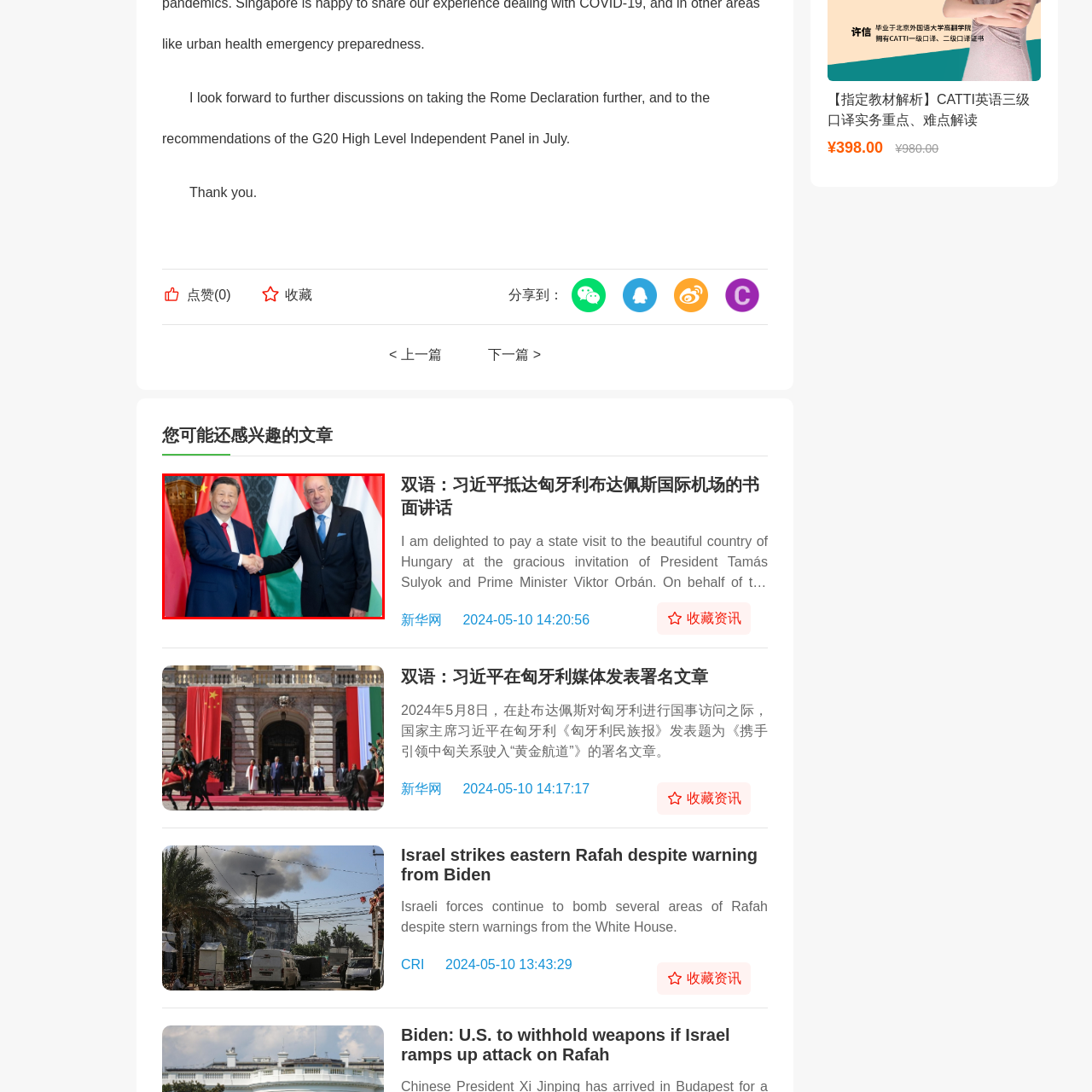Examine the area within the red bounding box and answer the following question using a single word or phrase:
What do the flags in the backdrop symbolize?

Strengthening of bilateral relations